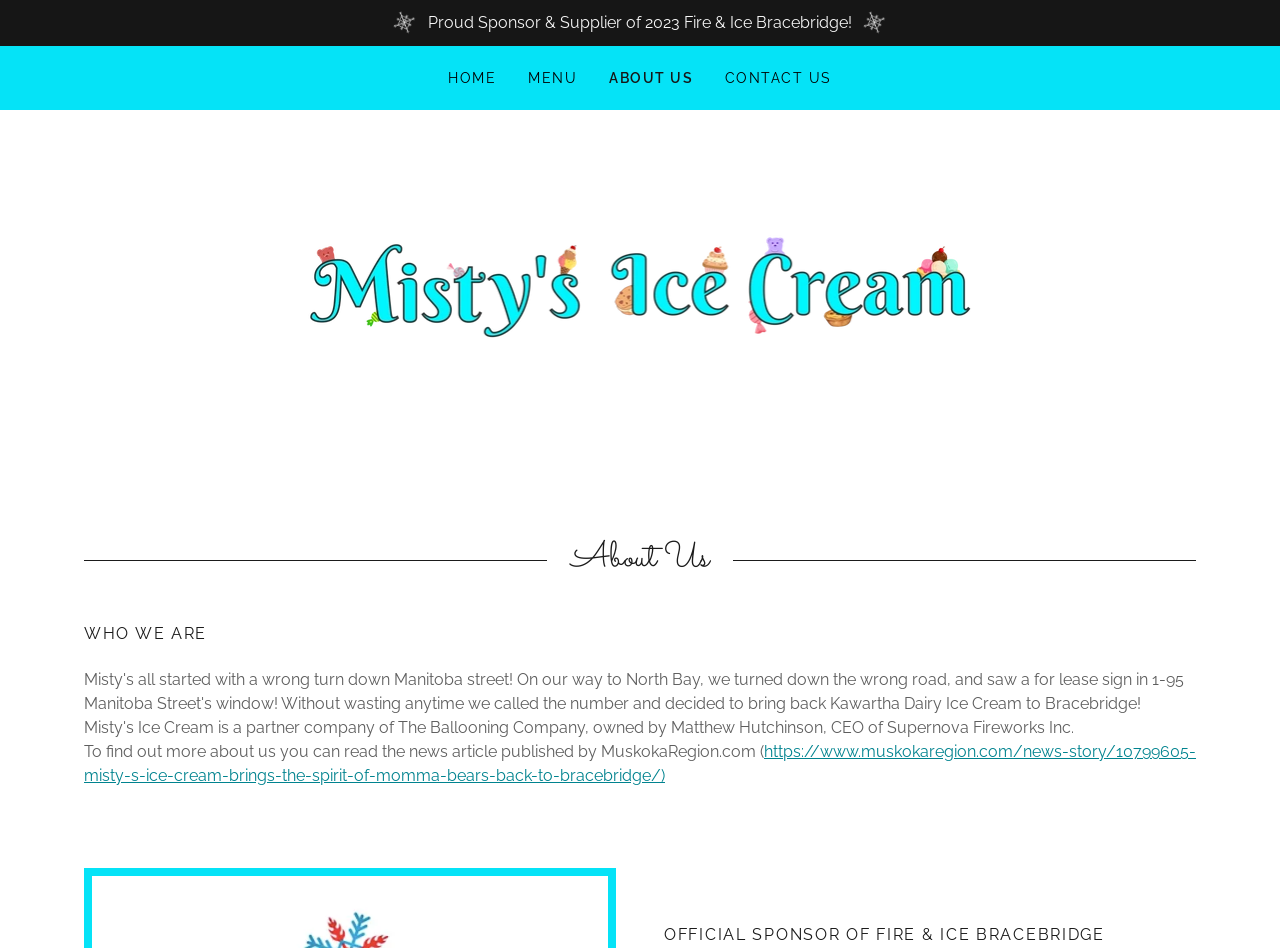What is the name of the news website that published an article about Misty's Ice Cream?
Refer to the image and respond with a one-word or short-phrase answer.

MuskokaRegion.com